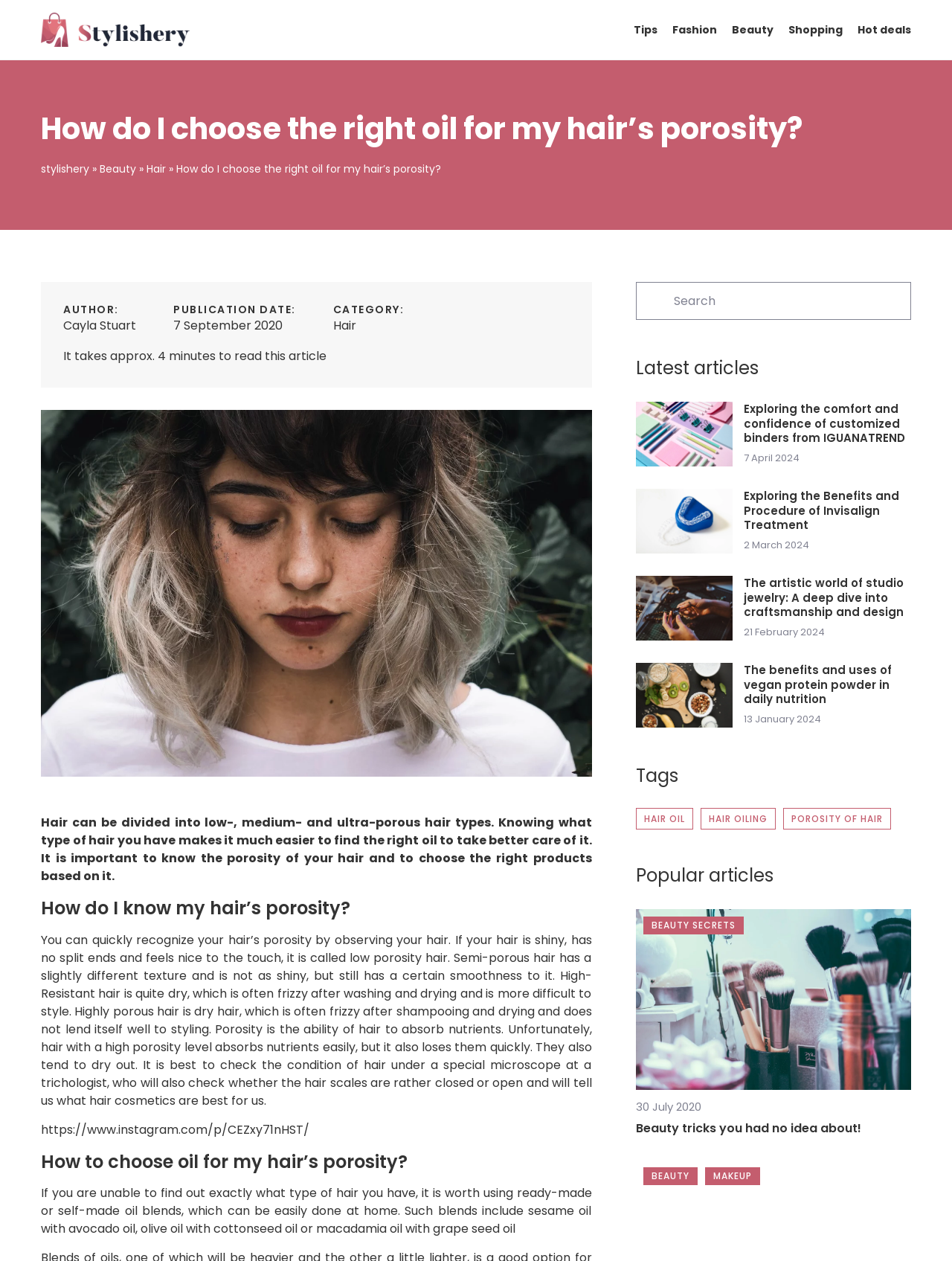Locate the primary heading on the webpage and return its text.

How do I choose the right oil for my hair’s porosity?